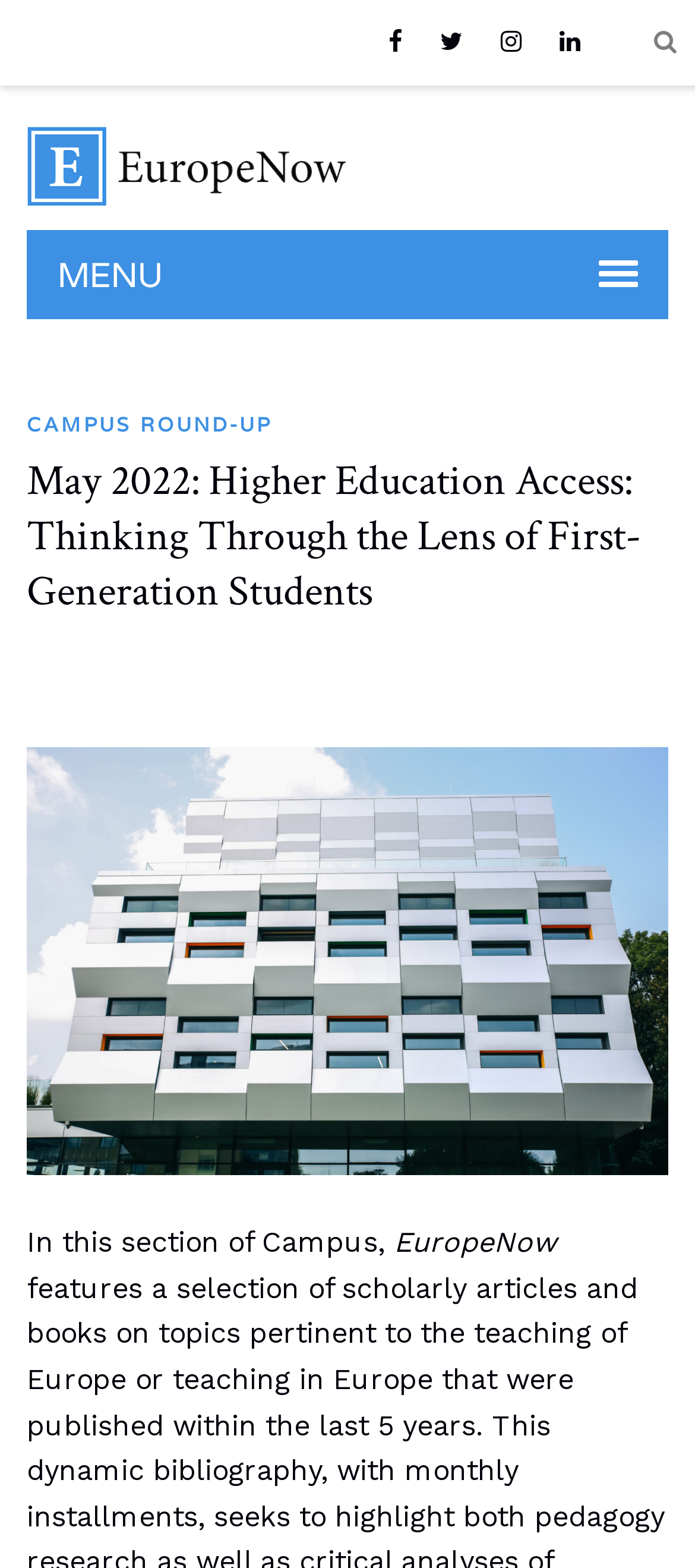Identify the title of the webpage and provide its text content.

May 2022: Higher Education Access: Thinking Through the Lens of First-Generation Students